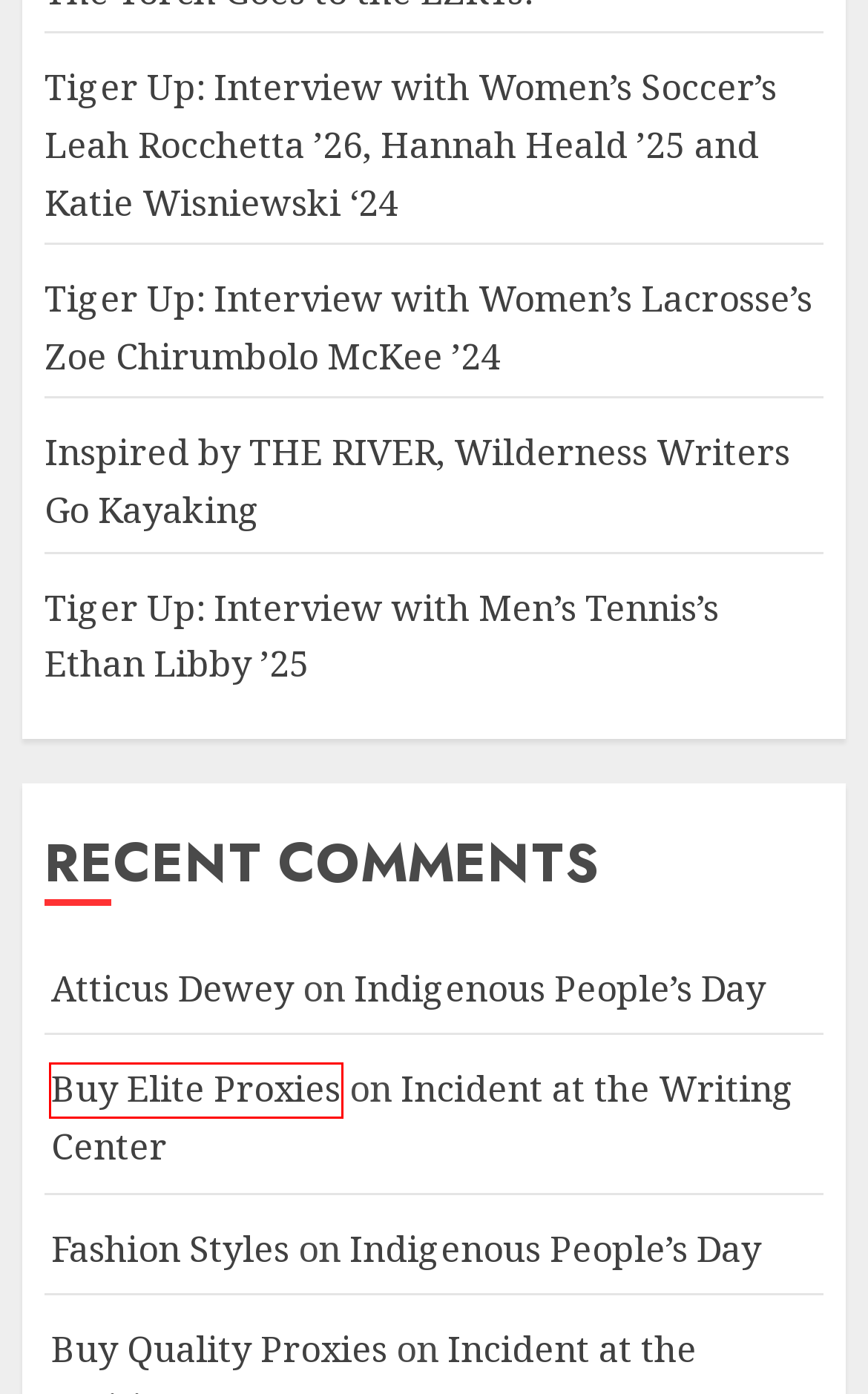Analyze the screenshot of a webpage that features a red rectangle bounding box. Pick the webpage description that best matches the new webpage you would see after clicking on the element within the red bounding box. Here are the candidates:
A. Tiger Up: Interview with Women’s Lacrosse’s Zoe Chirumbolo McKee ’24 – The Wittenberg Torch
B. Inspired by THE RIVER, Wilderness Writers Go Kayaking – The Wittenberg Torch
C. I Fashion Styles – Beauty, Fashion & Lifestyle Trends
D. Incident at the Writing Center – The Wittenberg Torch
E. Tiger Up: Interview with Men’s Tennis’s Ethan Libby ’25 – The Wittenberg Torch
F. Indigenous People’s Day – The Wittenberg Torch
G. Buy Ip Proxies - ProxiesCheap - [55% SALE] Cheapest Unlimited Private Proxies
H. Buy 1,000 Proxies - ProxiesCheap - [55% SALE] Cheapest Unlimited Private Proxies

H